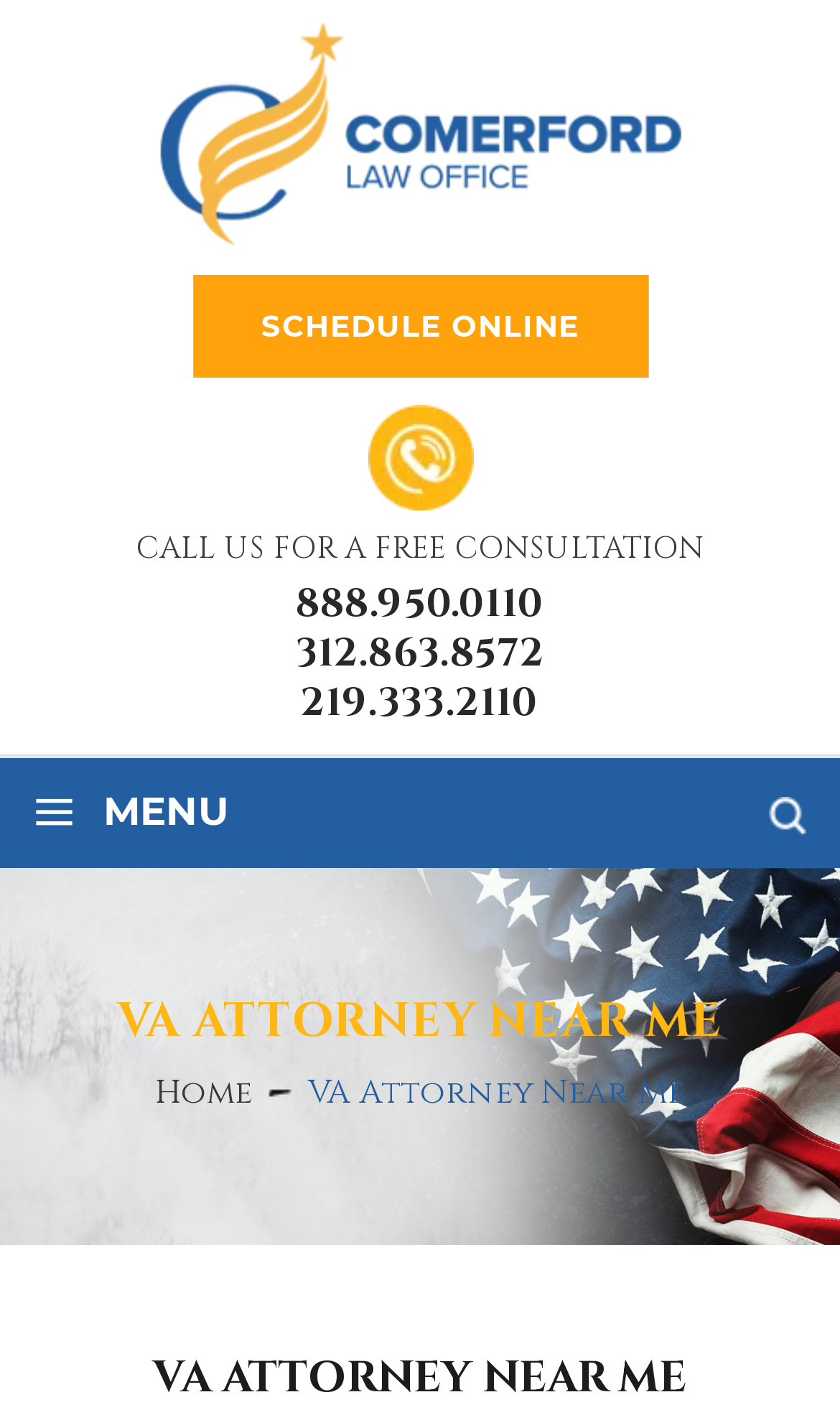Locate the bounding box coordinates of the element that should be clicked to fulfill the instruction: "Clear the input field".

[0.769, 0.562, 0.897, 0.588]